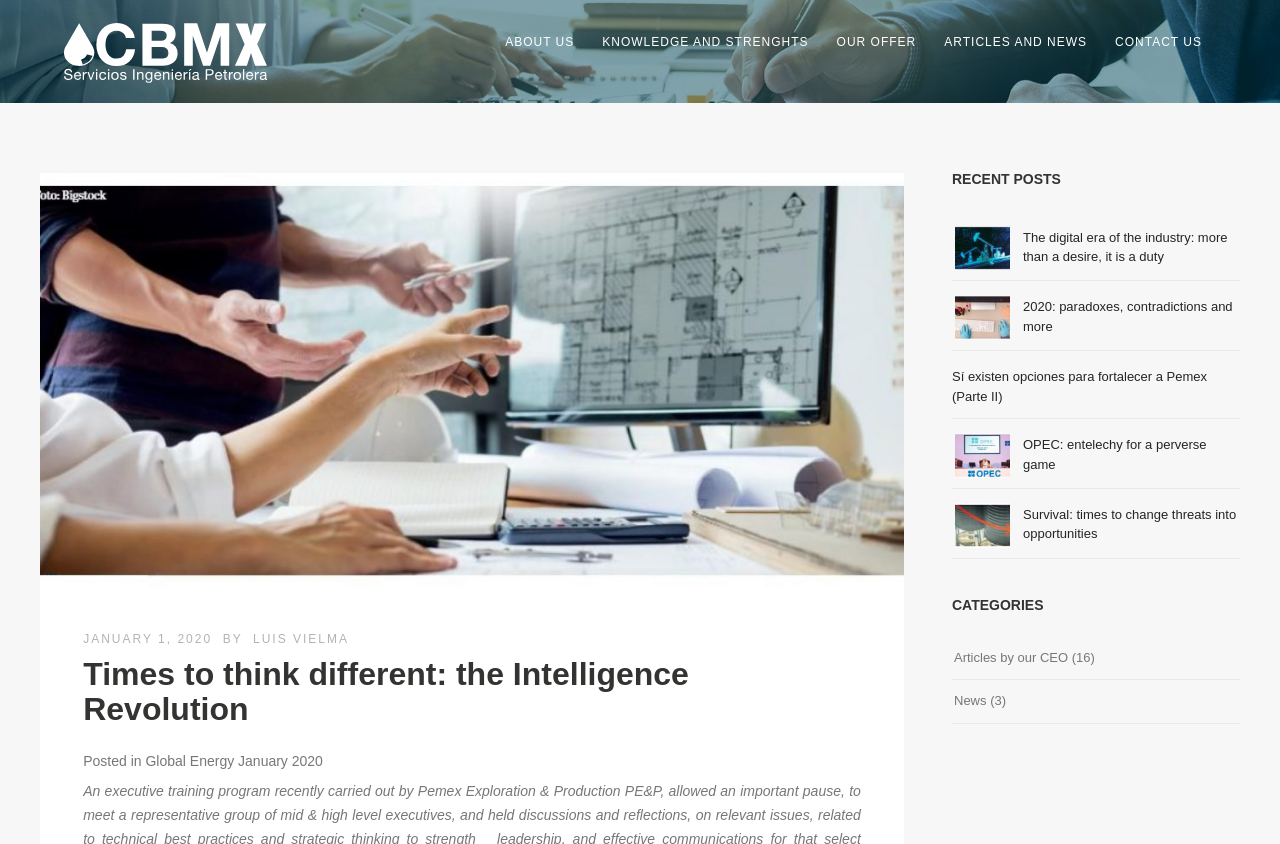What is the date of the latest article?
Give a single word or phrase answer based on the content of the image.

January 1, 2020